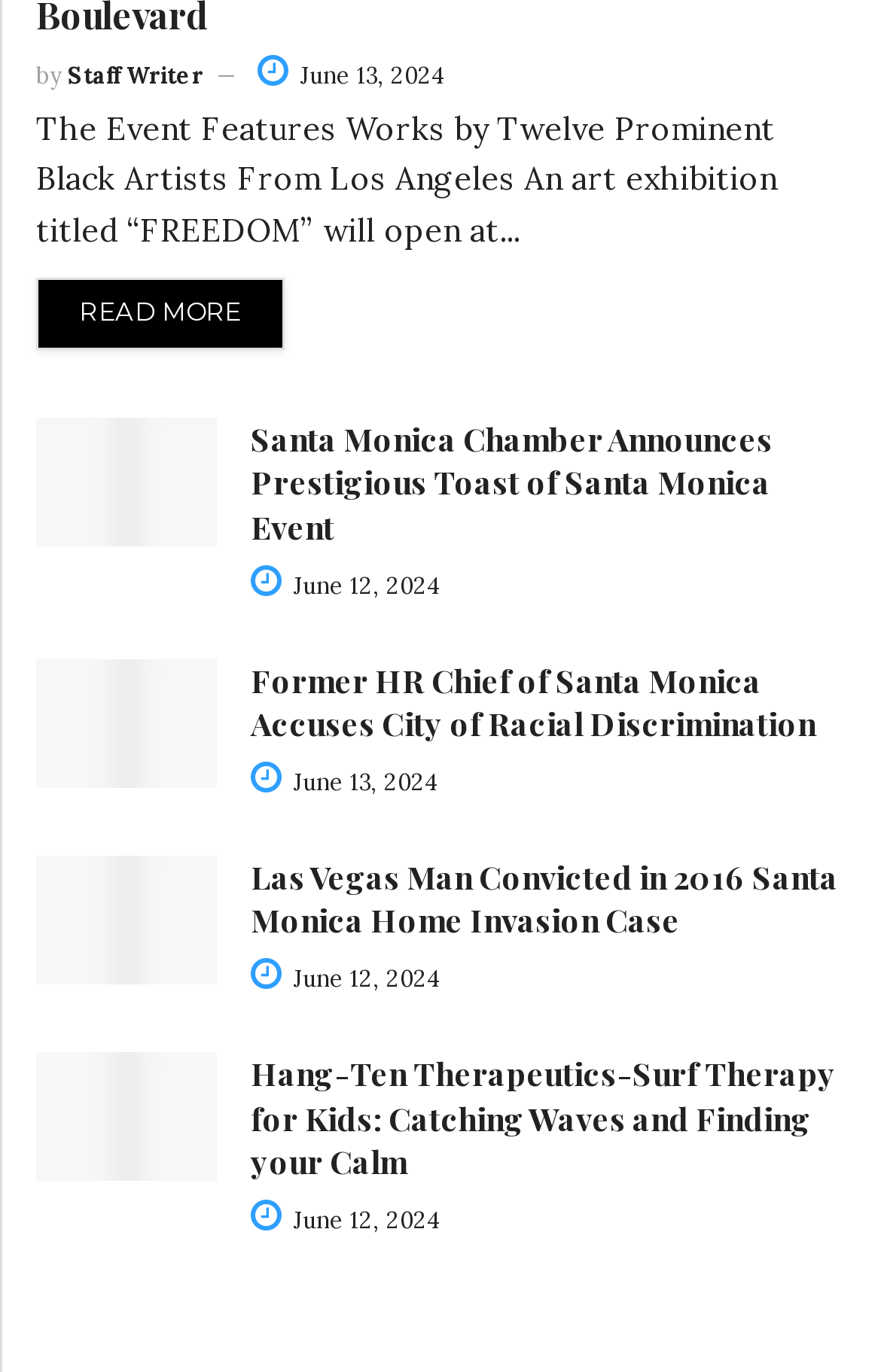Answer the question in a single word or phrase:
Who is the author of the second article?

Staff Writer